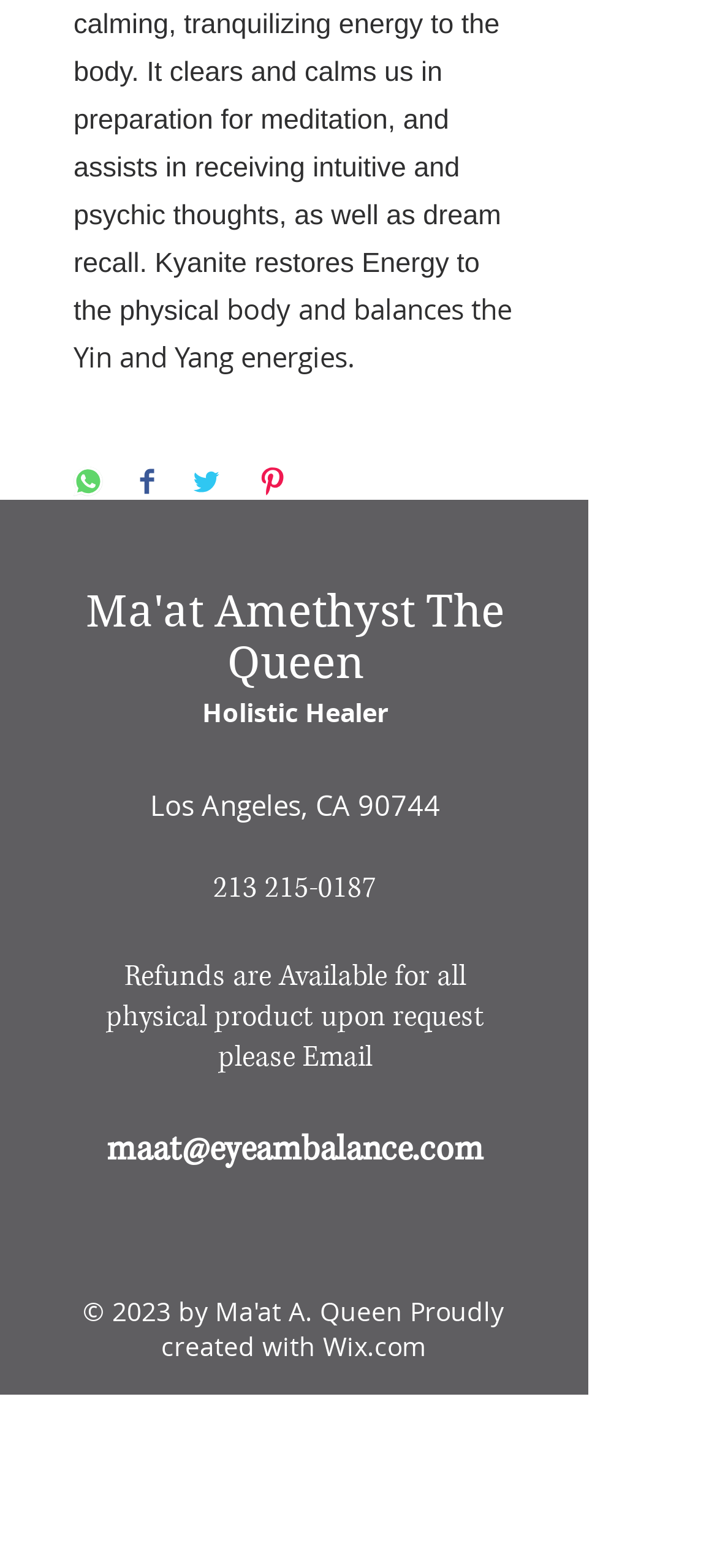Identify the bounding box coordinates of the region that needs to be clicked to carry out this instruction: "Call 213 215-0187". Provide these coordinates as four float numbers ranging from 0 to 1, i.e., [left, top, right, bottom].

[0.297, 0.554, 0.526, 0.579]